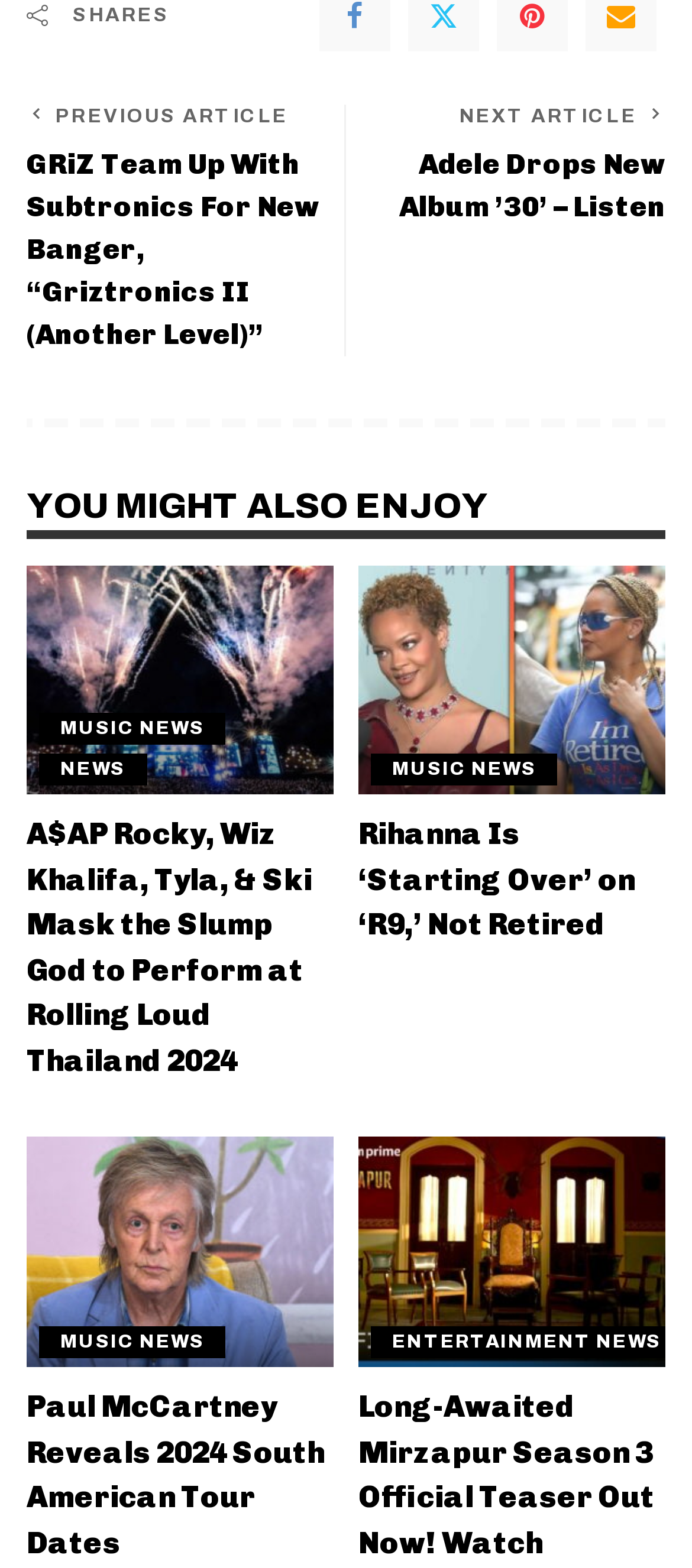What is the name of the event where A$AP Rocky will perform?
Please answer the question with a detailed response using the information from the screenshot.

I found the link with the text 'A$AP Rocky, Wiz Khalifa, Tyla, & Ski Mask the Slump God to Perform at Rolling Loud Thailand 2024' which indicates the event where A$AP Rocky will perform.